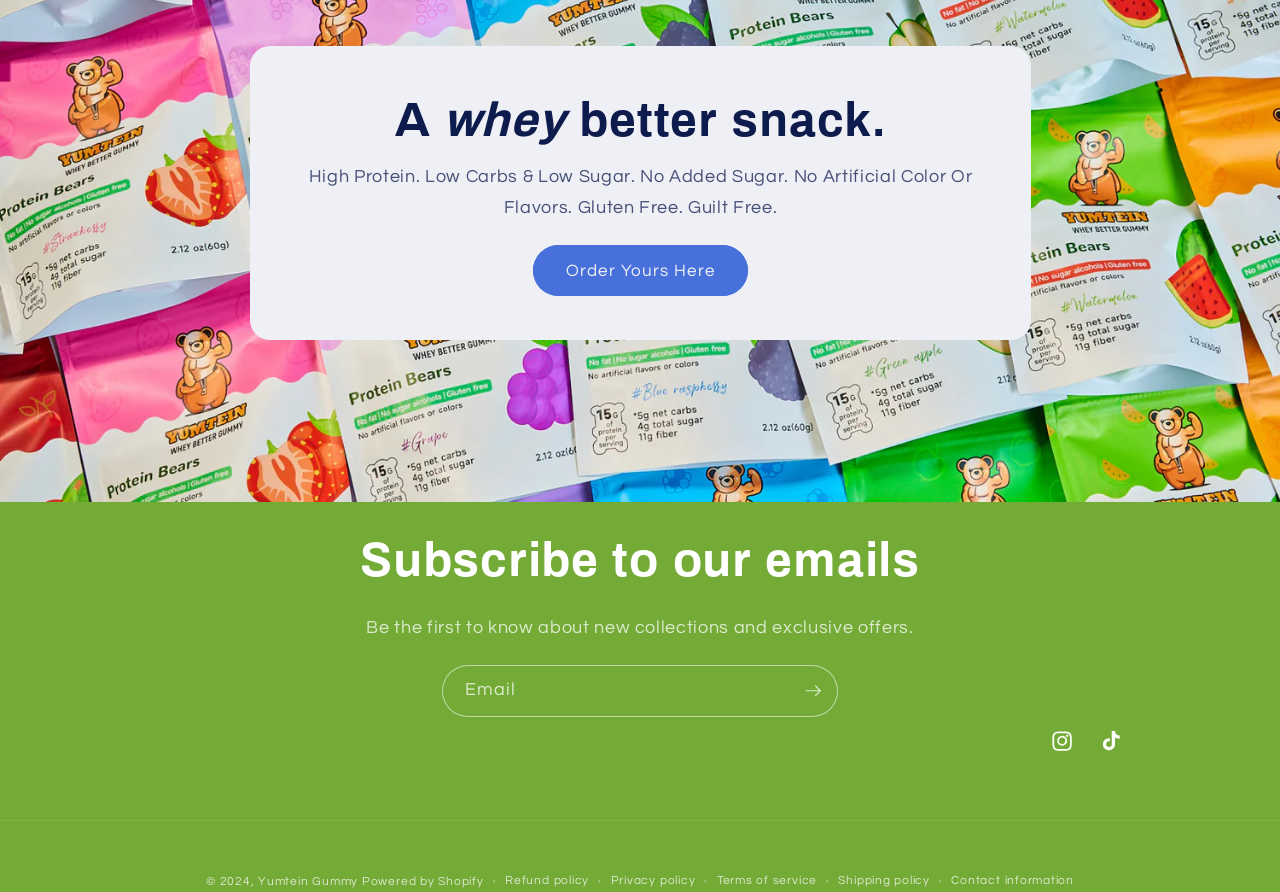Determine the bounding box coordinates of the section to be clicked to follow the instruction: "View refund policy". The coordinates should be given as four float numbers between 0 and 1, formatted as [left, top, right, bottom].

[0.395, 0.977, 0.46, 0.999]